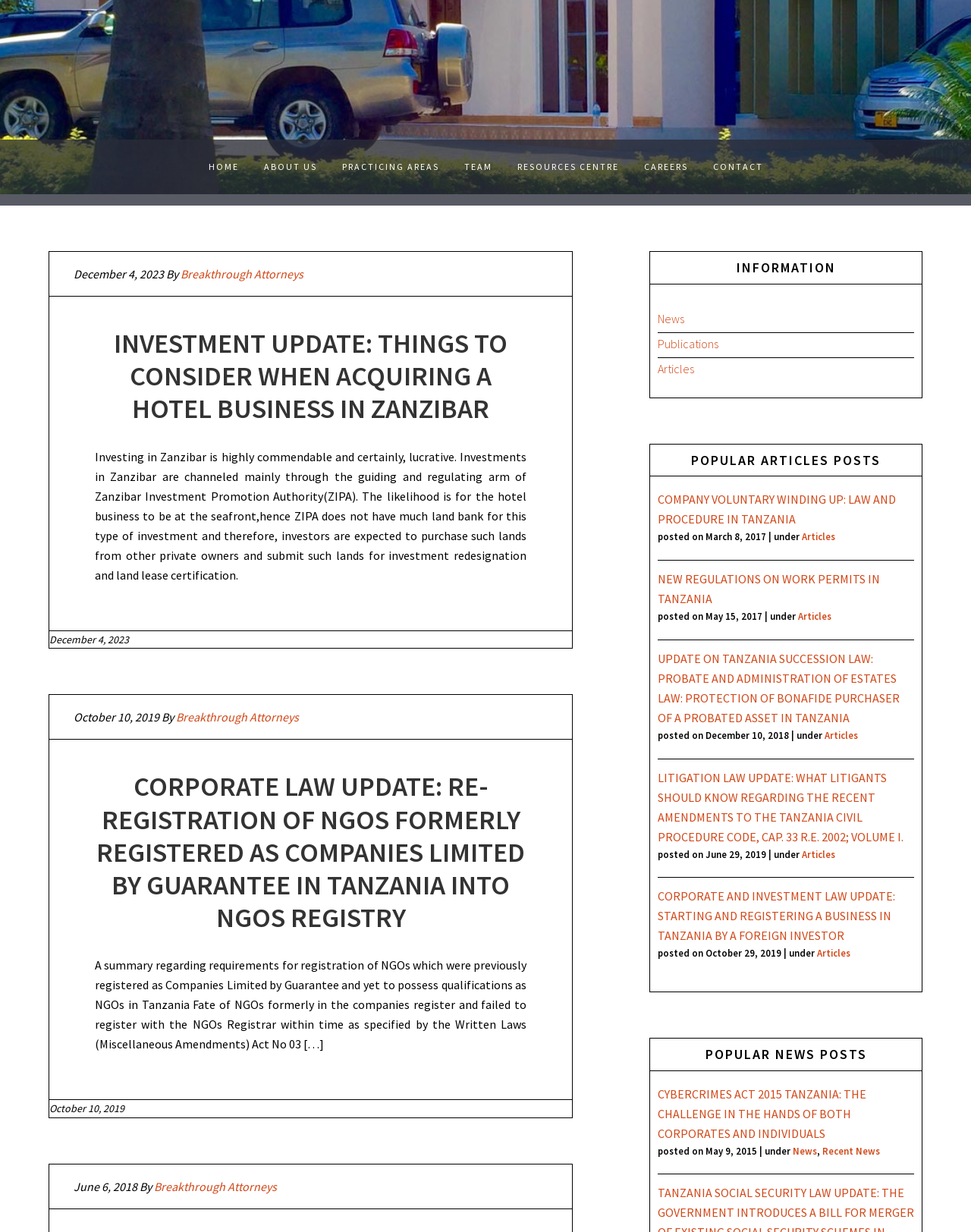Given the description "About us", determine the bounding box of the corresponding UI element.

[0.26, 0.113, 0.338, 0.158]